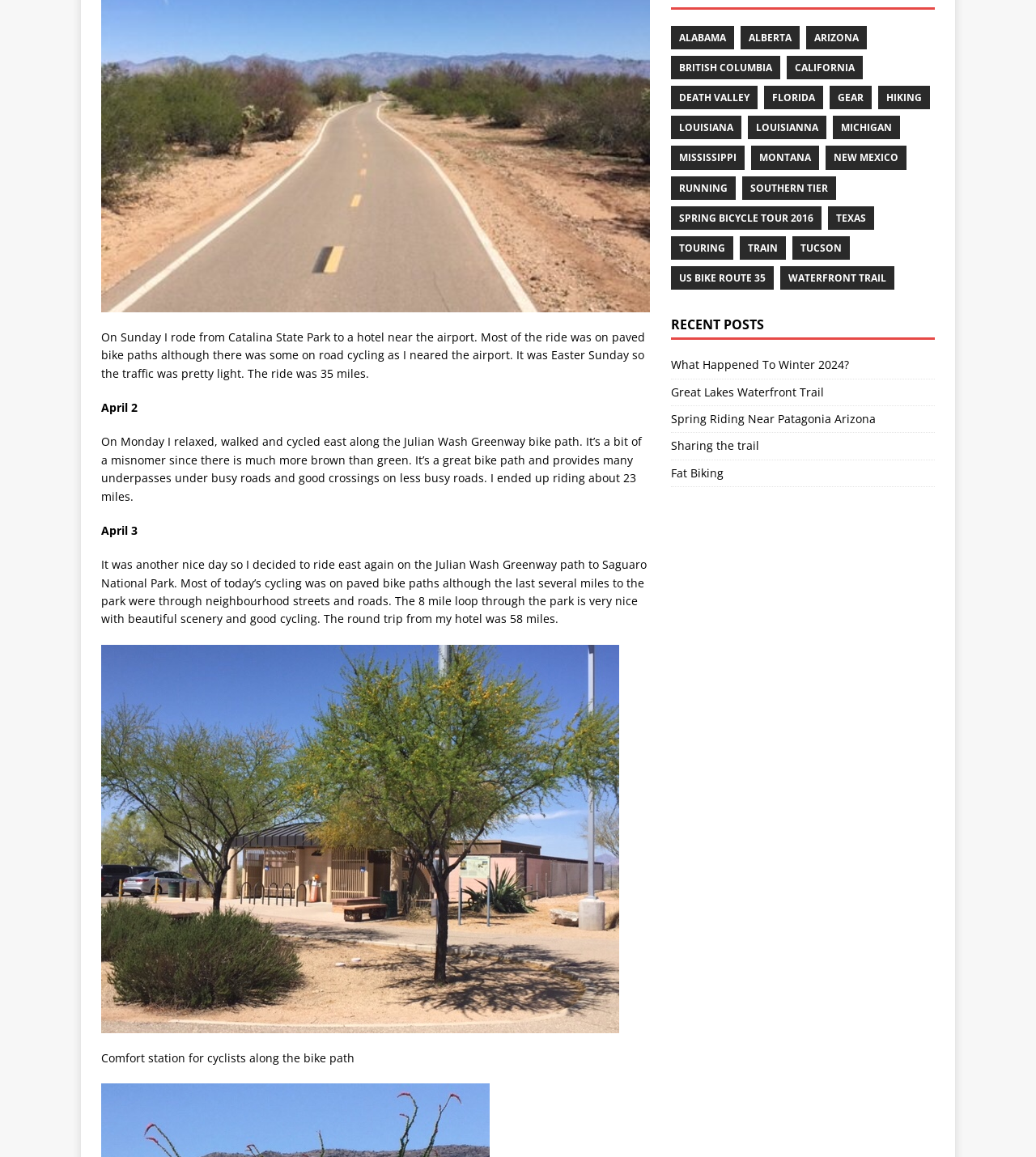Provide the bounding box coordinates of the UI element that matches the description: "Sharing the trail".

[0.647, 0.379, 0.733, 0.392]